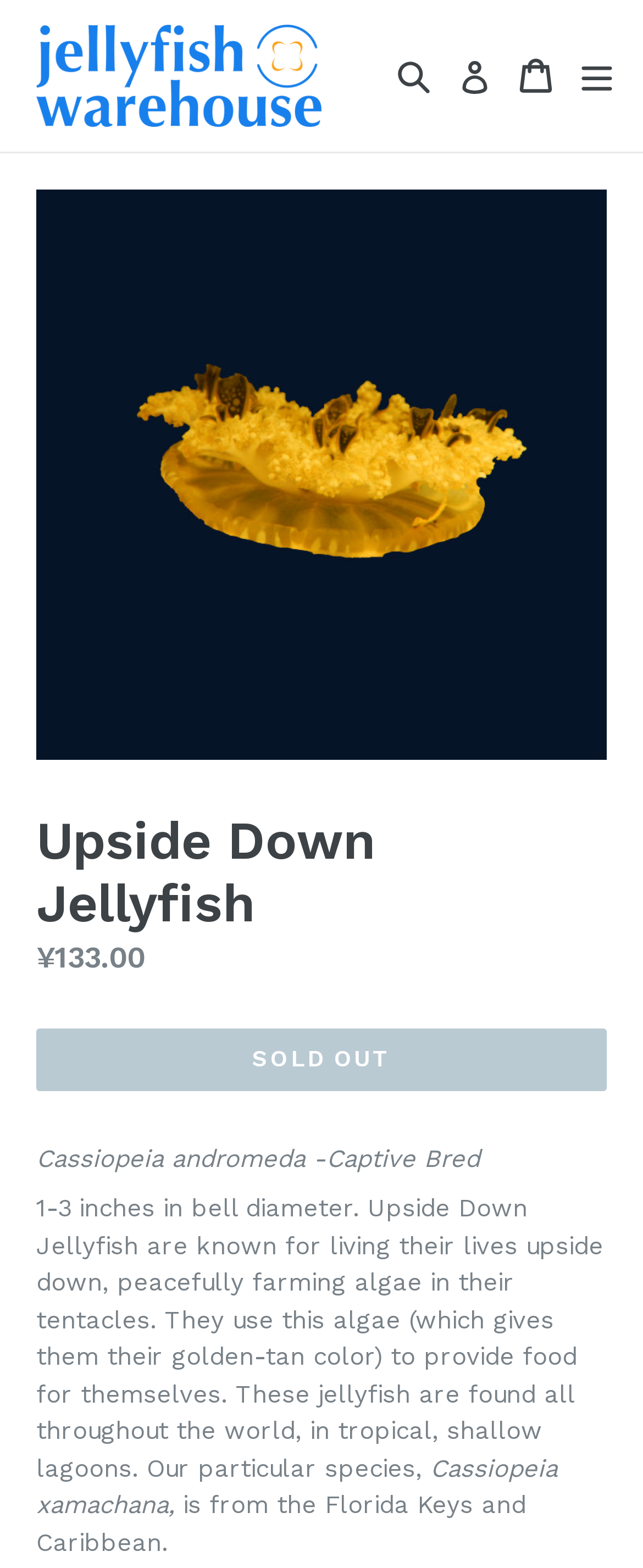Is the Upside Down Jellyfish available for purchase?
Please use the image to provide a one-word or short phrase answer.

No